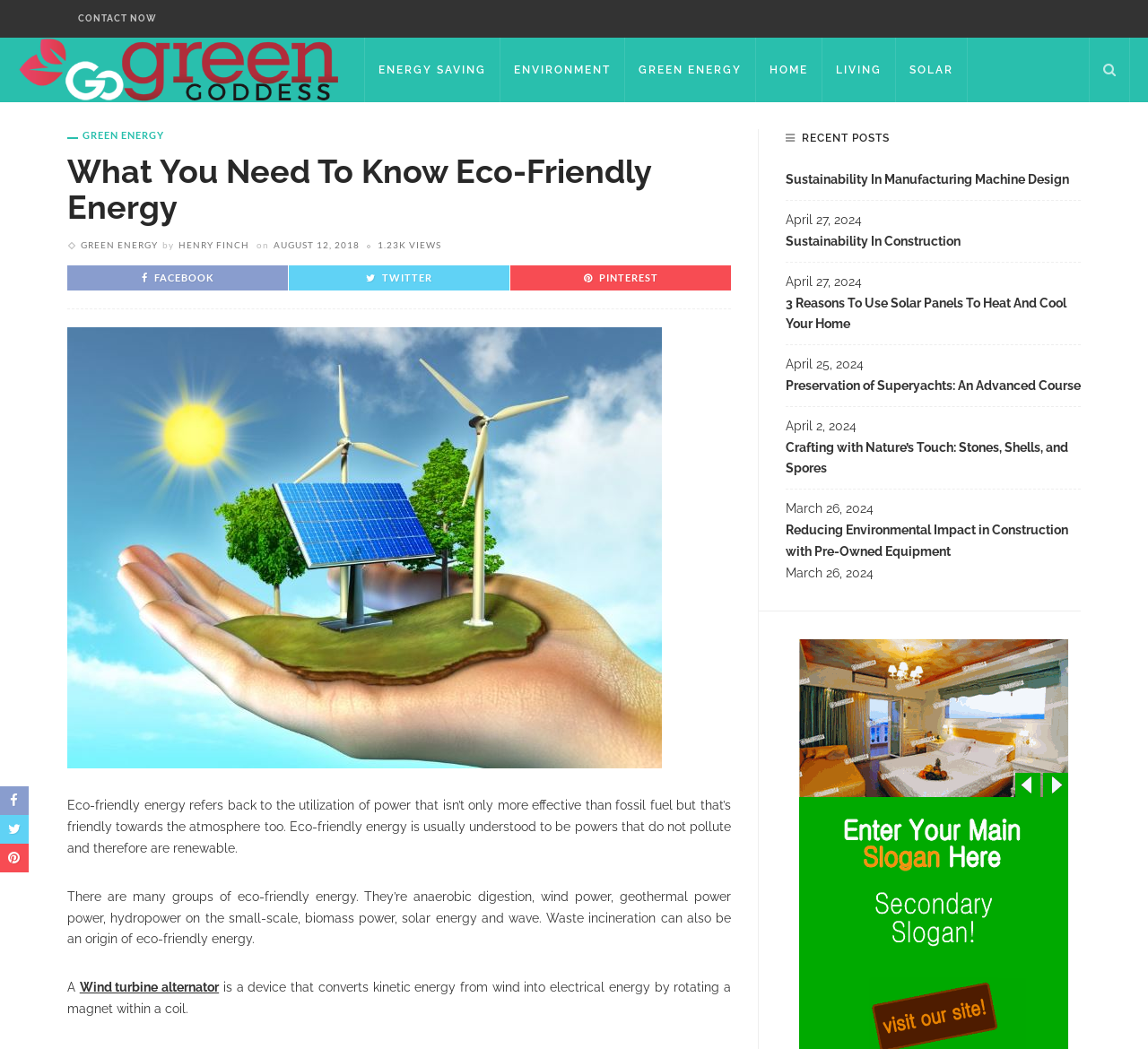Specify the bounding box coordinates of the element's area that should be clicked to execute the given instruction: "View the RECENT POSTS section". The coordinates should be four float numbers between 0 and 1, i.e., [left, top, right, bottom].

[0.684, 0.123, 0.775, 0.141]